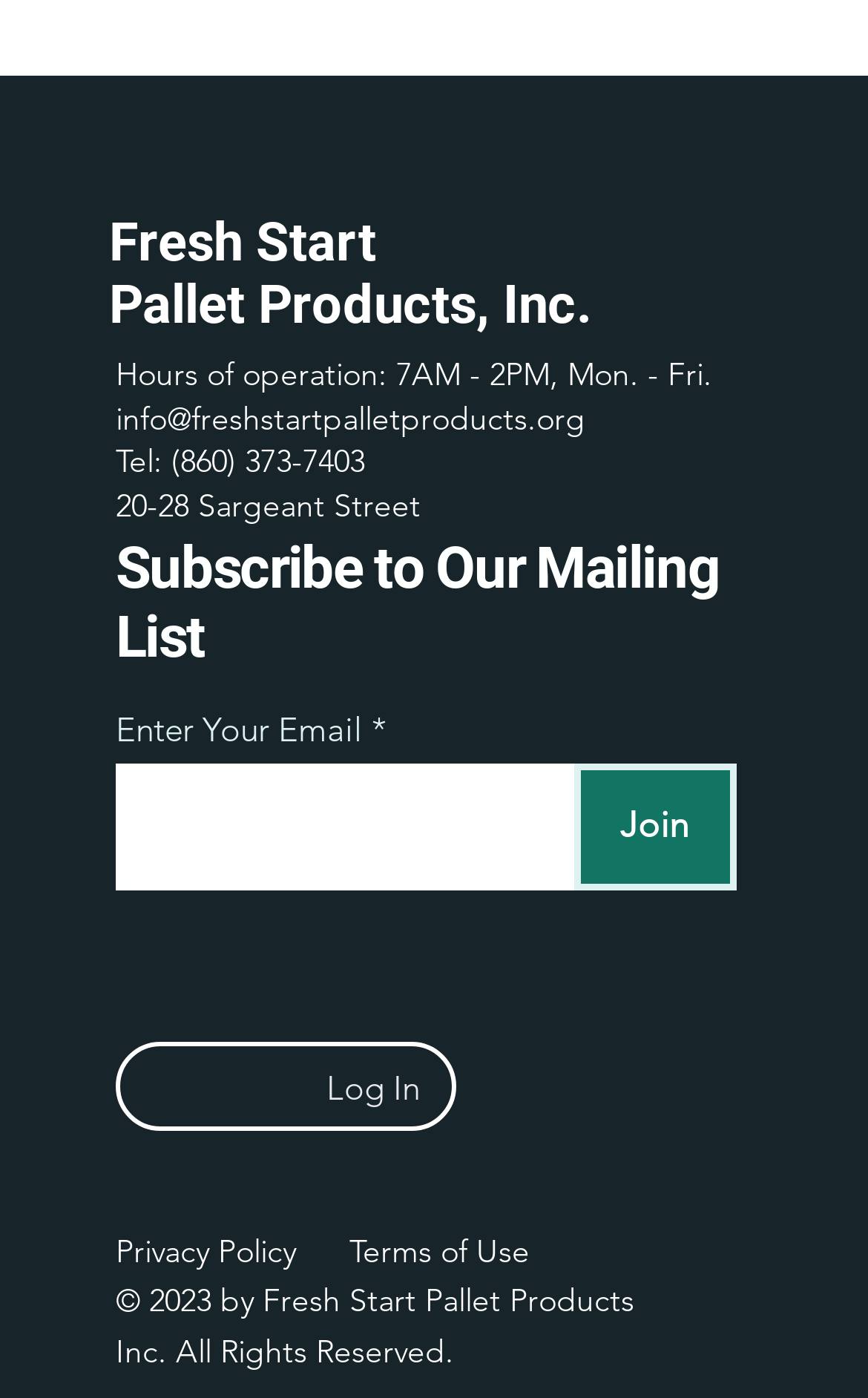Find the bounding box of the UI element described as: "Terms of Use". The bounding box coordinates should be given as four float values between 0 and 1, i.e., [left, top, right, bottom].

[0.403, 0.88, 0.61, 0.909]